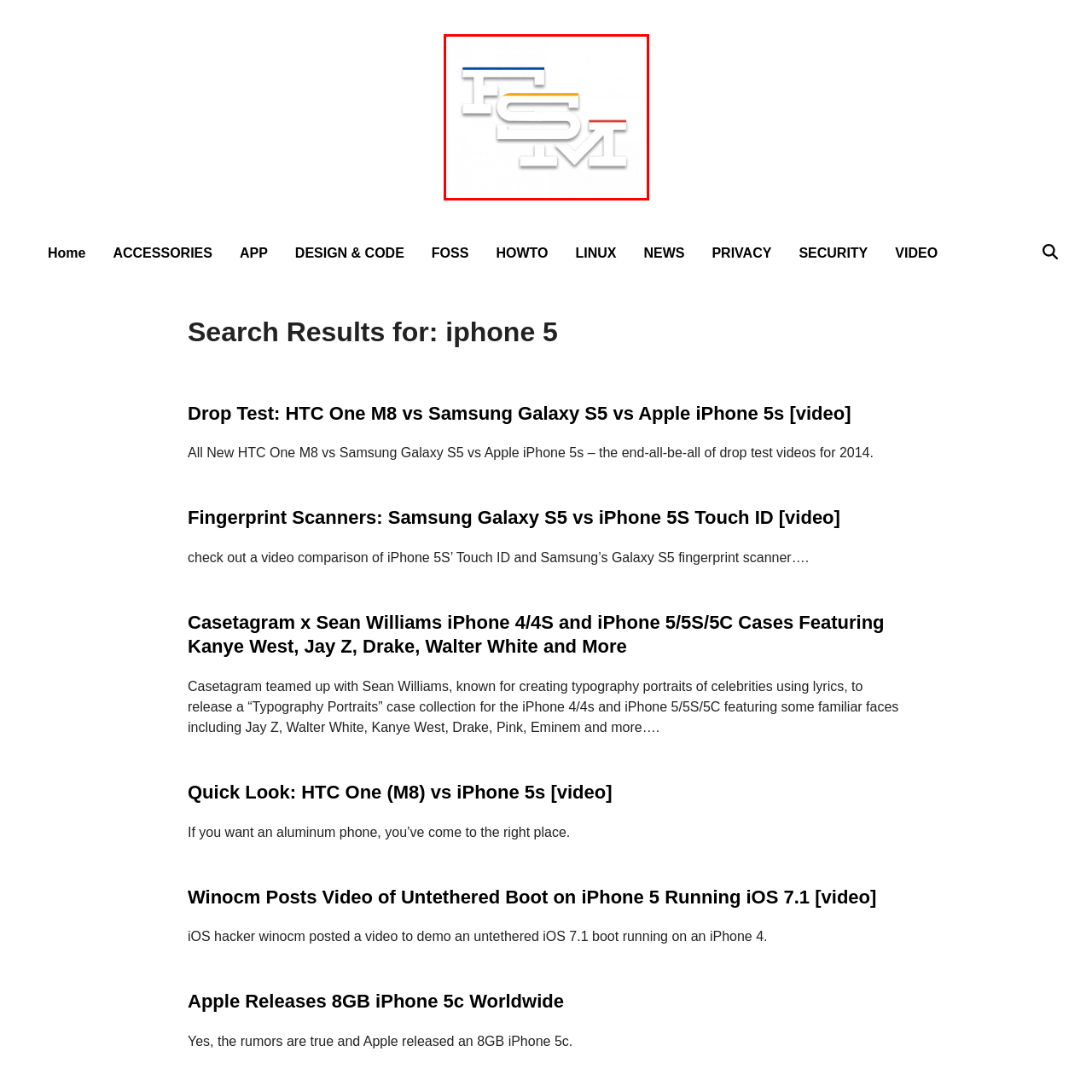Detail the features and components of the image inside the red outline.

The image features the logo of FSMdotCOM, showcasing a modern design with an emphasis on the initials "FSM" prominently displayed in bold, stylized typography. The letters are creatively arranged, with "F" and "M" presented in a dynamic, overlapping format, while the central "S" is larger and more prominent. The design incorporates a vibrant color scheme: a blue line above the "F," an orange line above the "S," and a red line above the "M," adding visual interest and a contemporary feel to the logo. This logo represents FSMdotCOM, a platform likely focused on technology and digital topics, aligning with its identity as a resource for tech enthusiasts.